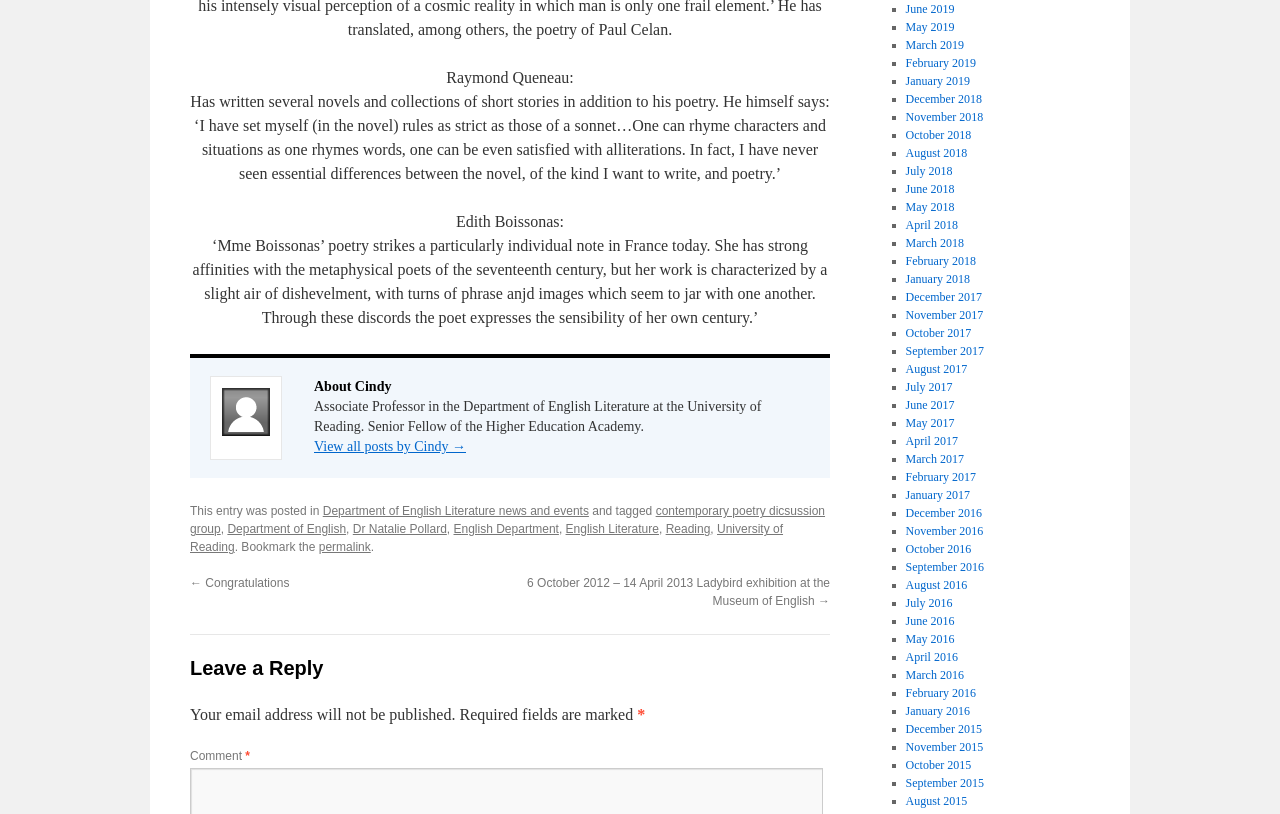Find the bounding box coordinates of the clickable area required to complete the following action: "Read about Department of English Literature news and events".

[0.252, 0.62, 0.46, 0.637]